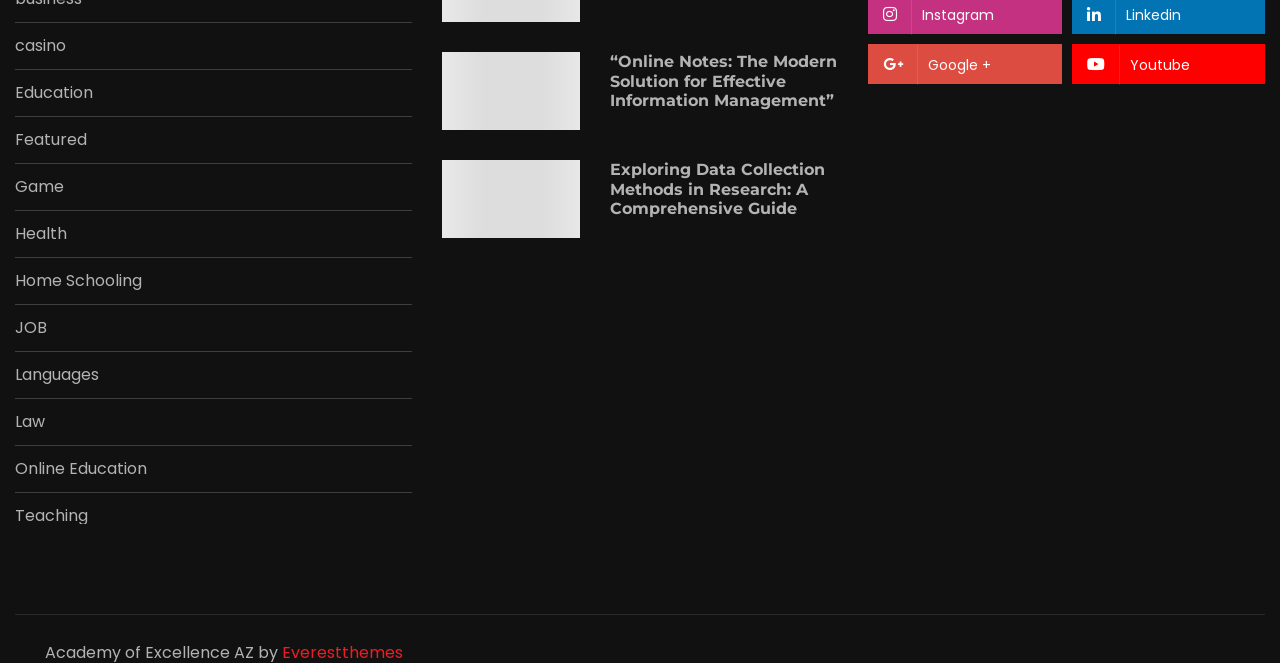Determine the bounding box coordinates for the clickable element to execute this instruction: "read article about online notes". Provide the coordinates as four float numbers between 0 and 1, i.e., [left, top, right, bottom].

[0.477, 0.079, 0.655, 0.173]